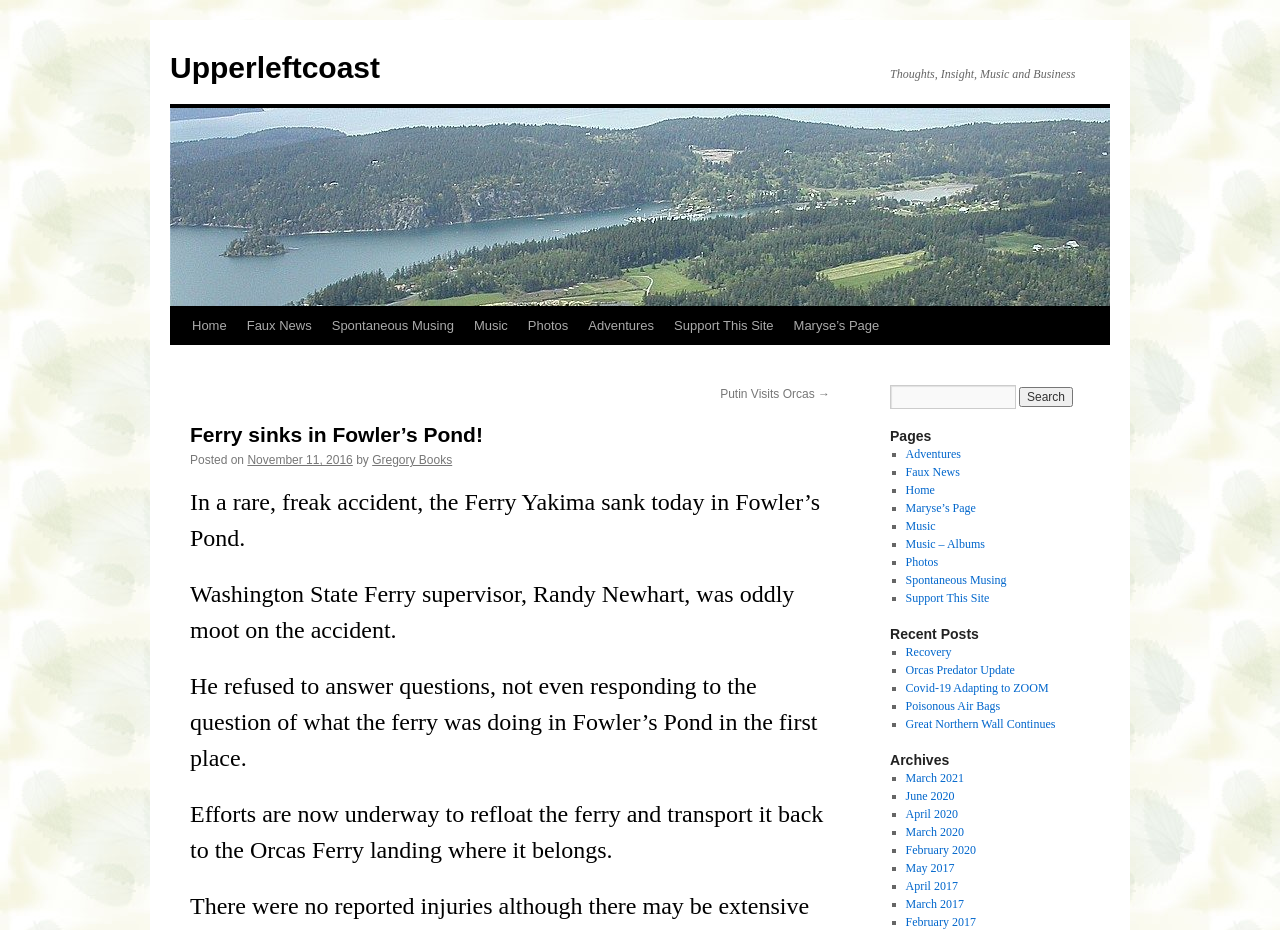Please find and generate the text of the main heading on the webpage.

Ferry sinks in Fowler’s Pond!